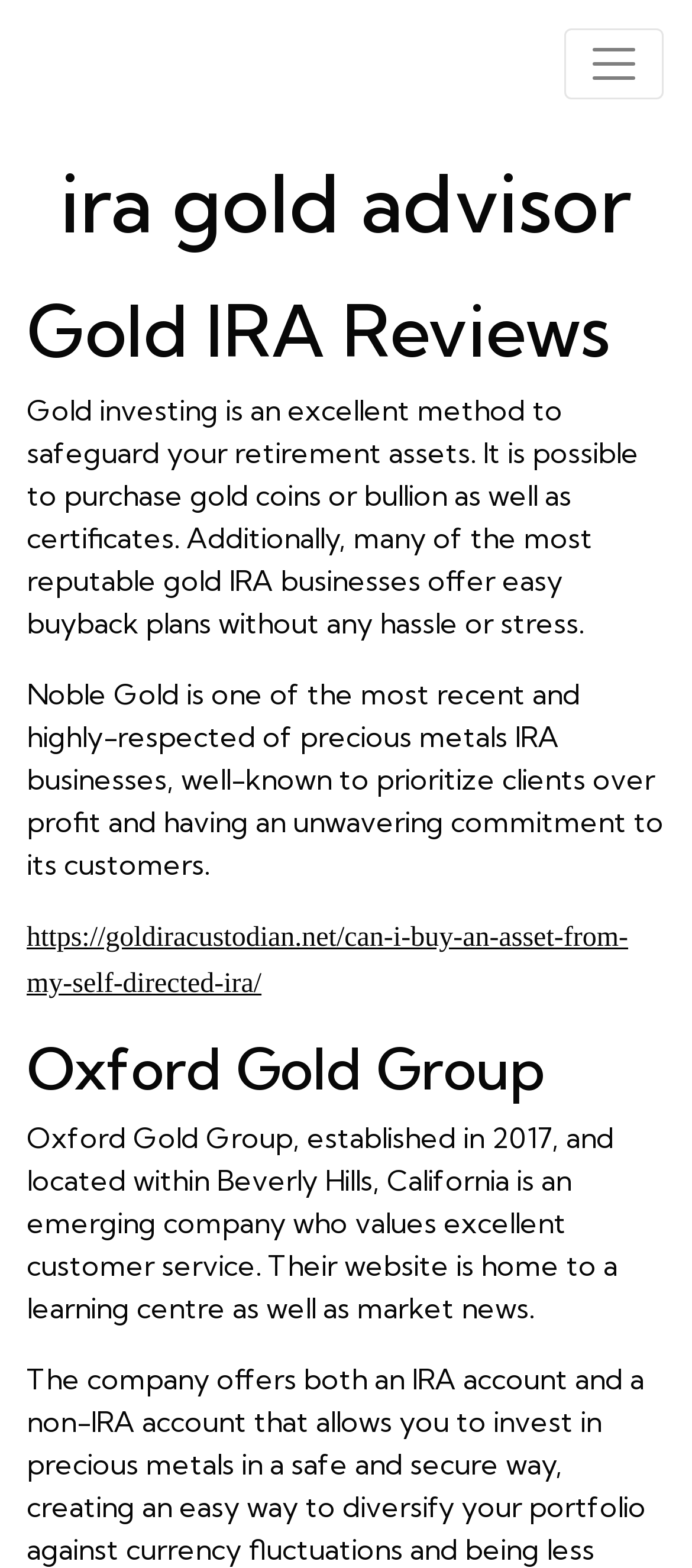What is the main topic of this webpage?
Look at the image and answer the question using a single word or phrase.

Gold IRA